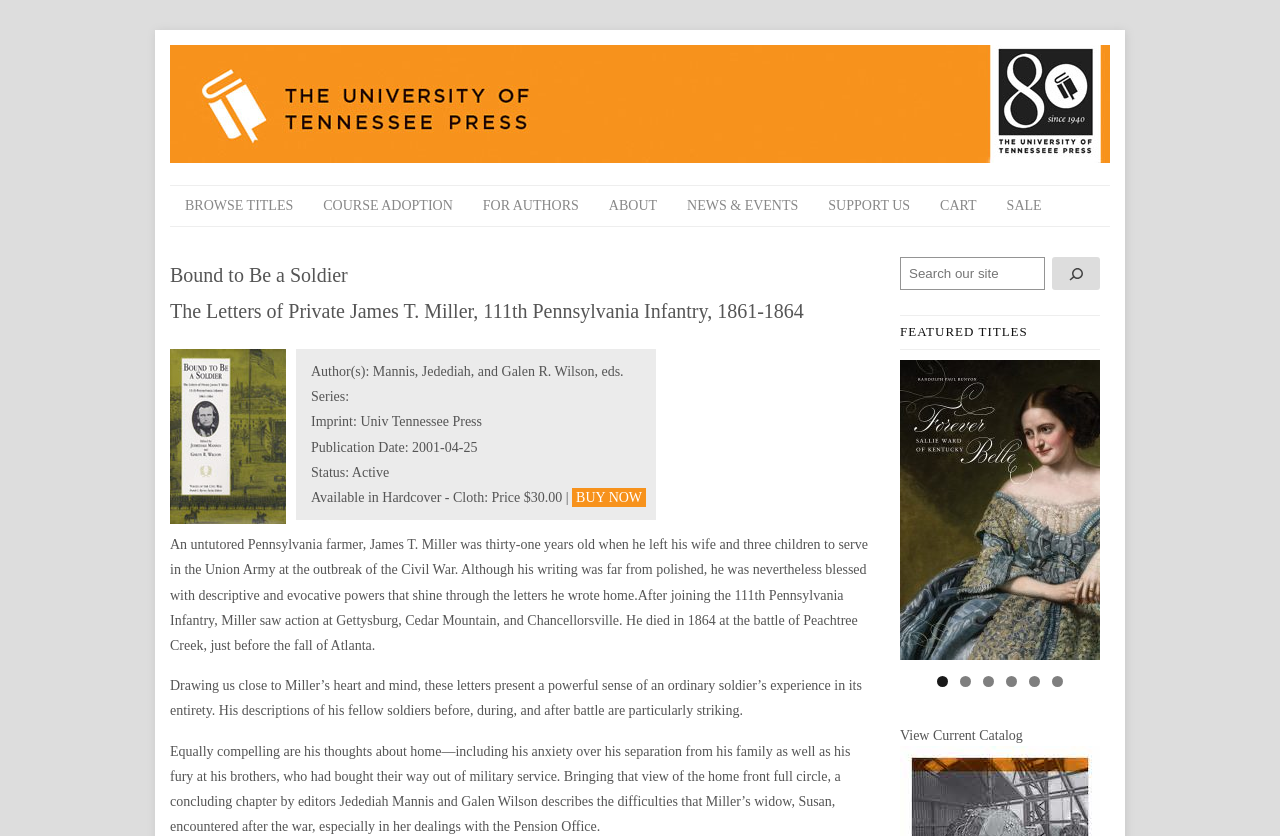Identify the bounding box for the described UI element: "january".

None